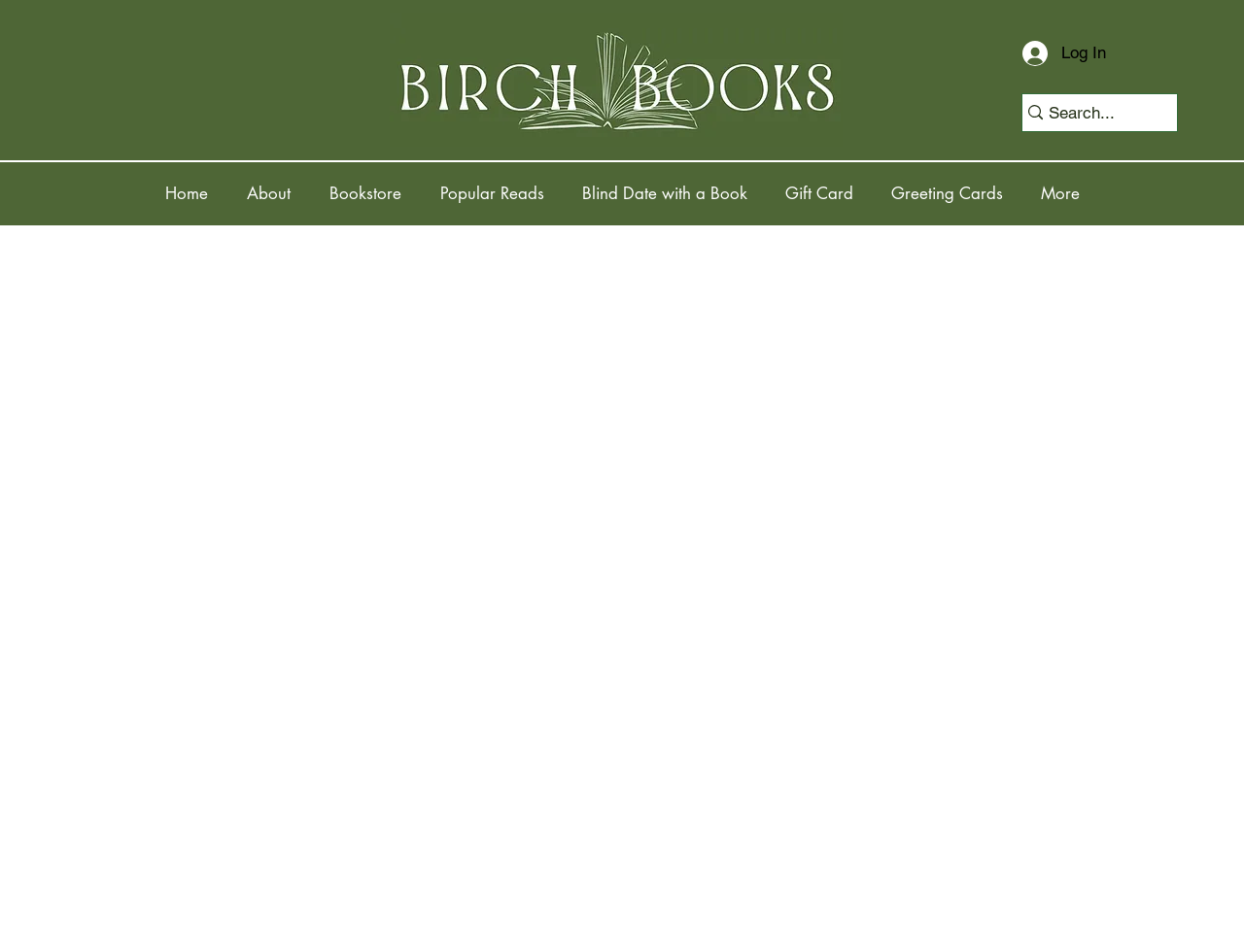Describe every aspect of the webpage in a detailed manner.

The webpage is a product page for Birch Books. At the top left, there is a Birch Books logo image. To the right of the logo, a "Log In" button is positioned, accompanied by a small icon. Below the logo and the "Log In" button, there is a search bar with a magnifying glass icon and a search box where users can input text. The search bar is located near the top right corner of the page.

Below the search bar, a navigation menu is situated, spanning almost the entire width of the page. The menu consists of seven links: "Home", "About", "Bookstore", "Popular Reads", "Blind Date with a Book", "Gift Card", and "Greeting Cards". The "More" option is located at the far right end of the navigation menu.

There are no prominent images or text blocks on the page, suggesting that the main content of the product page is likely located further down the page, outside of the captured screenshot.